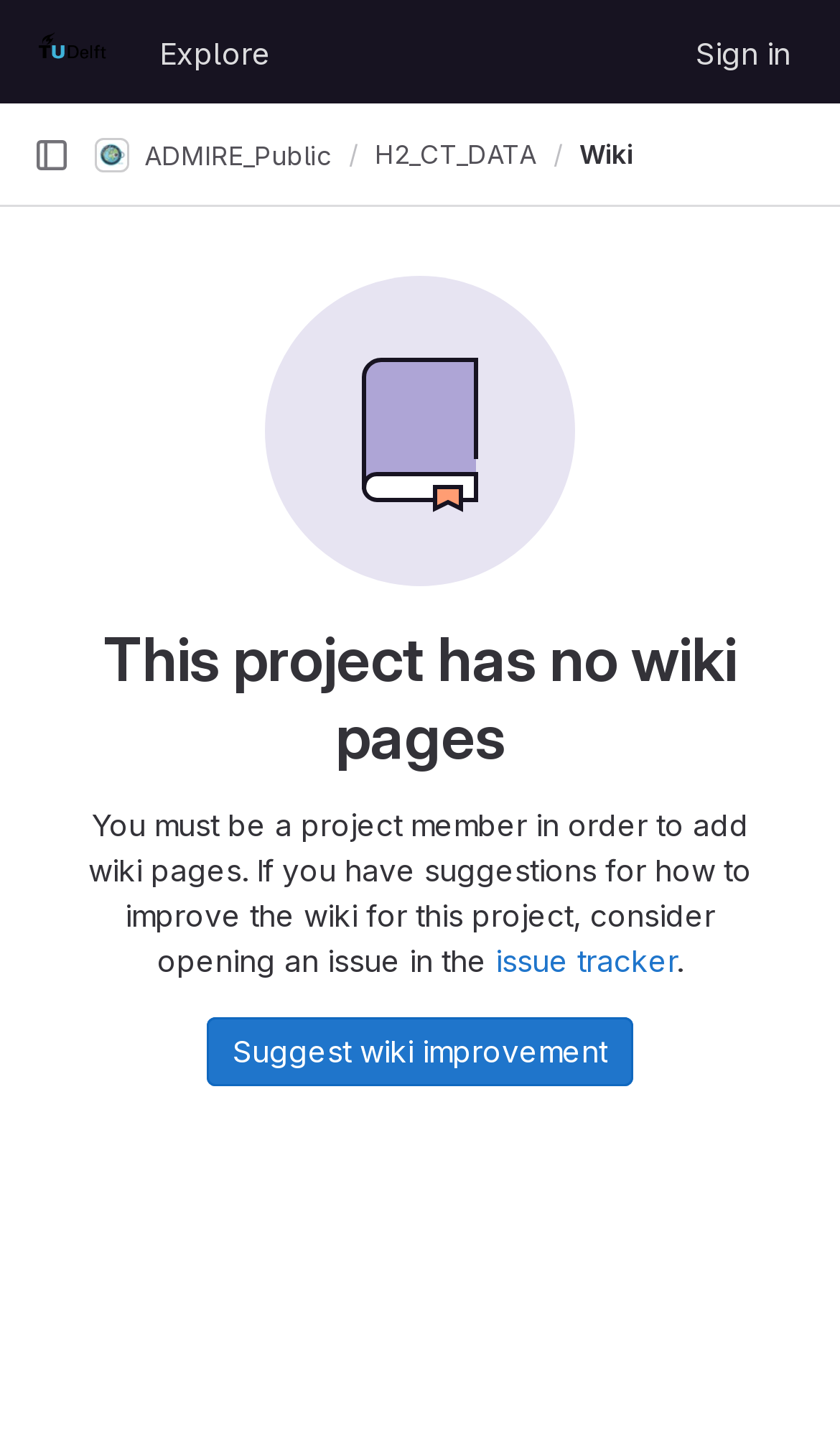Explain the webpage's design and content in an elaborate manner.

The webpage is a GitLab server page for Delft University of Technology, specifically for the project "H2_CT_DATA" under the group "ADMIRE_Public". 

At the top left, there is a navigation menu labeled "Explore GitLab" with three links: "Homepage", "Explore", and "Sign in" from left to right. 

To the right of the navigation menu, there is a button to toggle the primary navigation sidebar. 

Below the navigation menu, there is a breadcrumb navigation section with three links: "ADMIRE_Public", "H2_CT_DATA", and "Wiki" from left to right. The "ADMIRE_Public" link has an accompanying image. 

The main content area is below the breadcrumb navigation section. It contains a heading that states "This project has no wiki pages". Below the heading, there is a paragraph of text explaining that one must be a project member to add wiki pages and suggesting opening an issue in the issue tracker if there are suggestions for improving the wiki. The text includes a link to the "issue tracker". 

There is also a link "Suggest wiki improvement" below the paragraph.